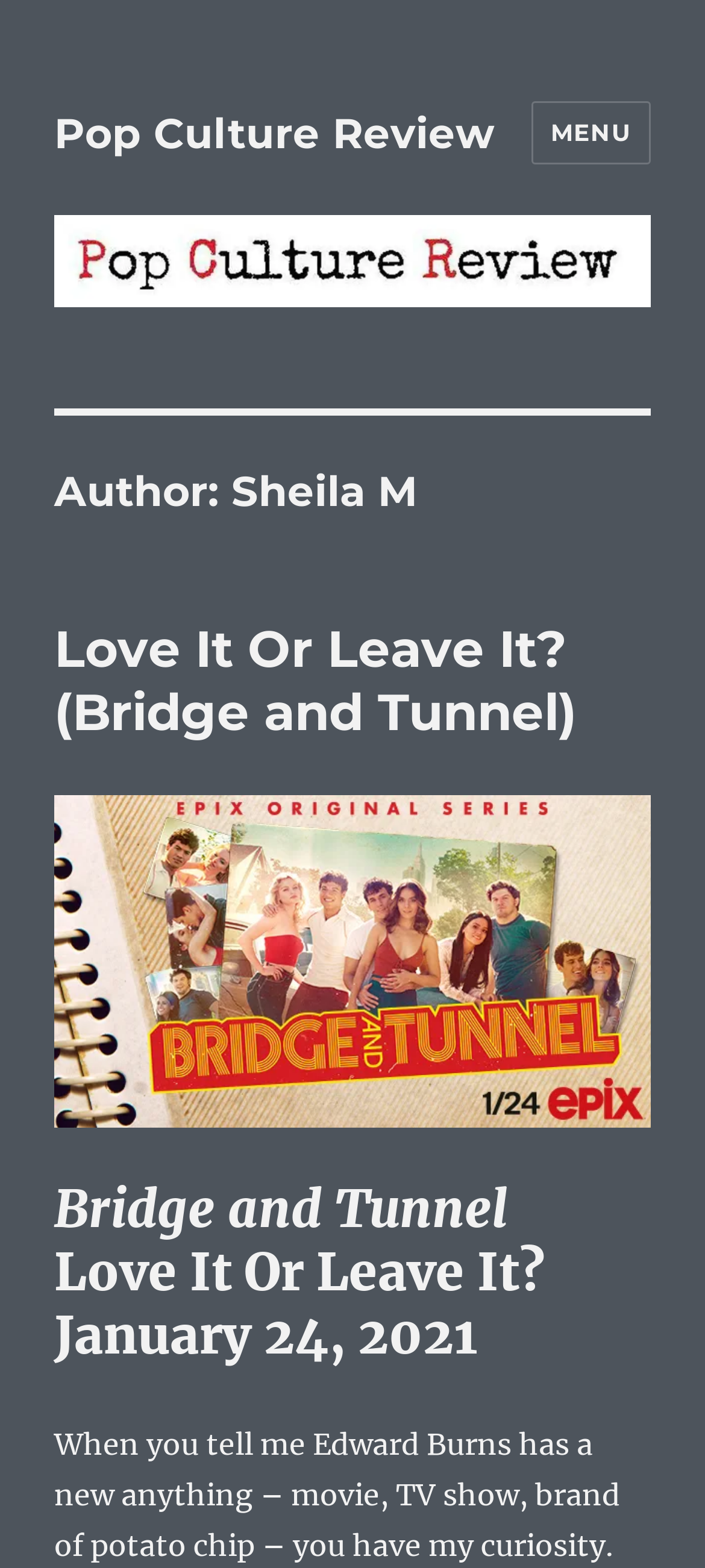Create an elaborate caption for the webpage.

The webpage is about Sheila M, an author at Pop Culture Review. At the top left, there is a link to the website's homepage, "Pop Culture Review". Next to it, on the top right, is a button labeled "MENU" that controls the site's navigation and social media links. 

Below the menu button, there is another link to "Pop Culture Review" accompanied by an image with the same name. Underneath this image, there is a header section that displays the author's name, "Sheila M", in a heading. 

Further down, there is a section with a heading that reads "Love It Or Leave It? (Bridge and Tunnel)", which is a clickable link. This section appears to be a blog post or article, and it has a subheading that provides the date of the post, "January 24, 2021". There is also a hidden link with the same title as the heading.